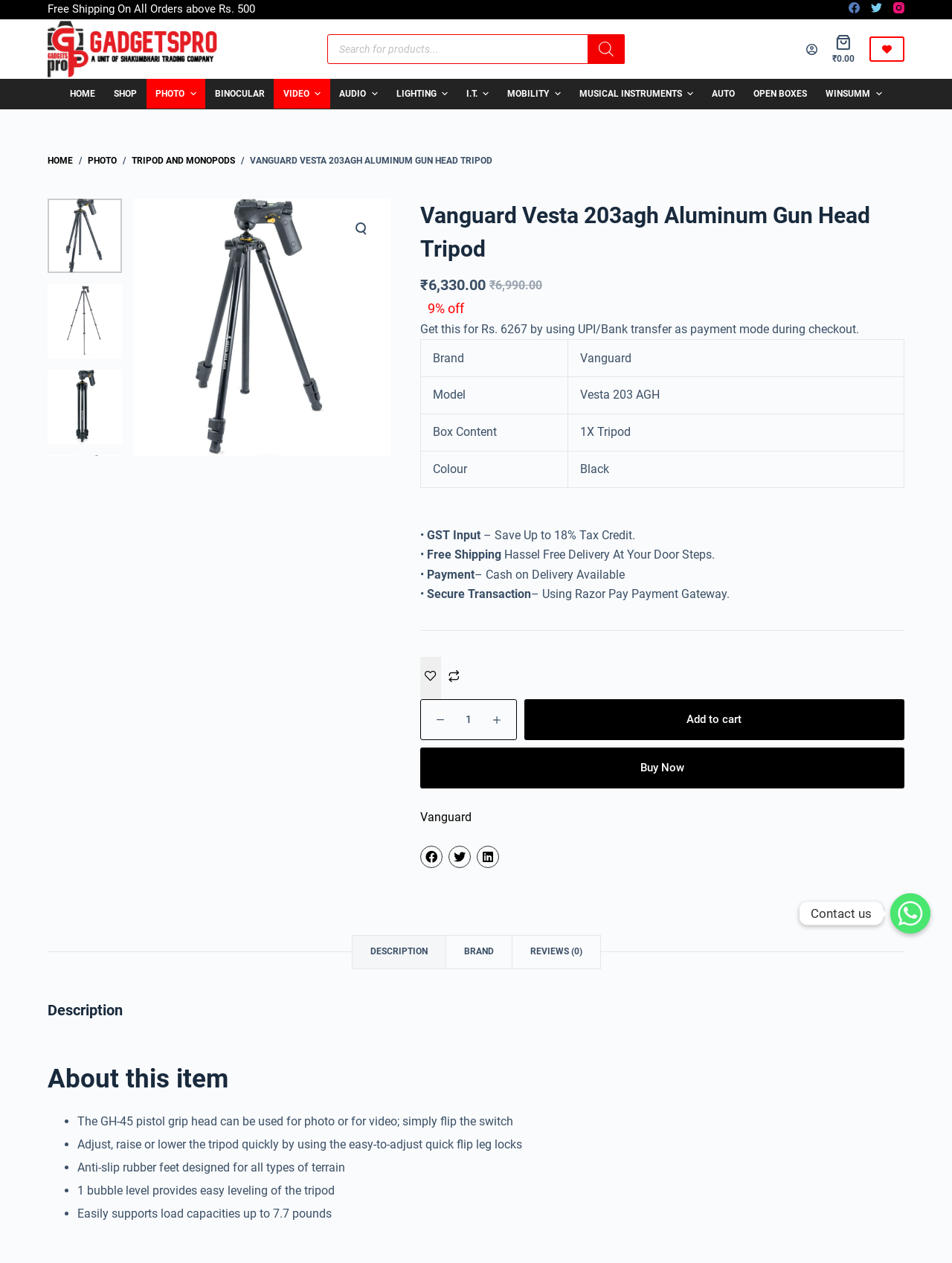Bounding box coordinates are to be given in the format (top-left x, top-left y, bottom-right x, bottom-right y). All values must be floating point numbers between 0 and 1. Provide the bounding box coordinate for the UI element described as: parent_node: Products search aria-label="Search"

[0.617, 0.027, 0.656, 0.051]